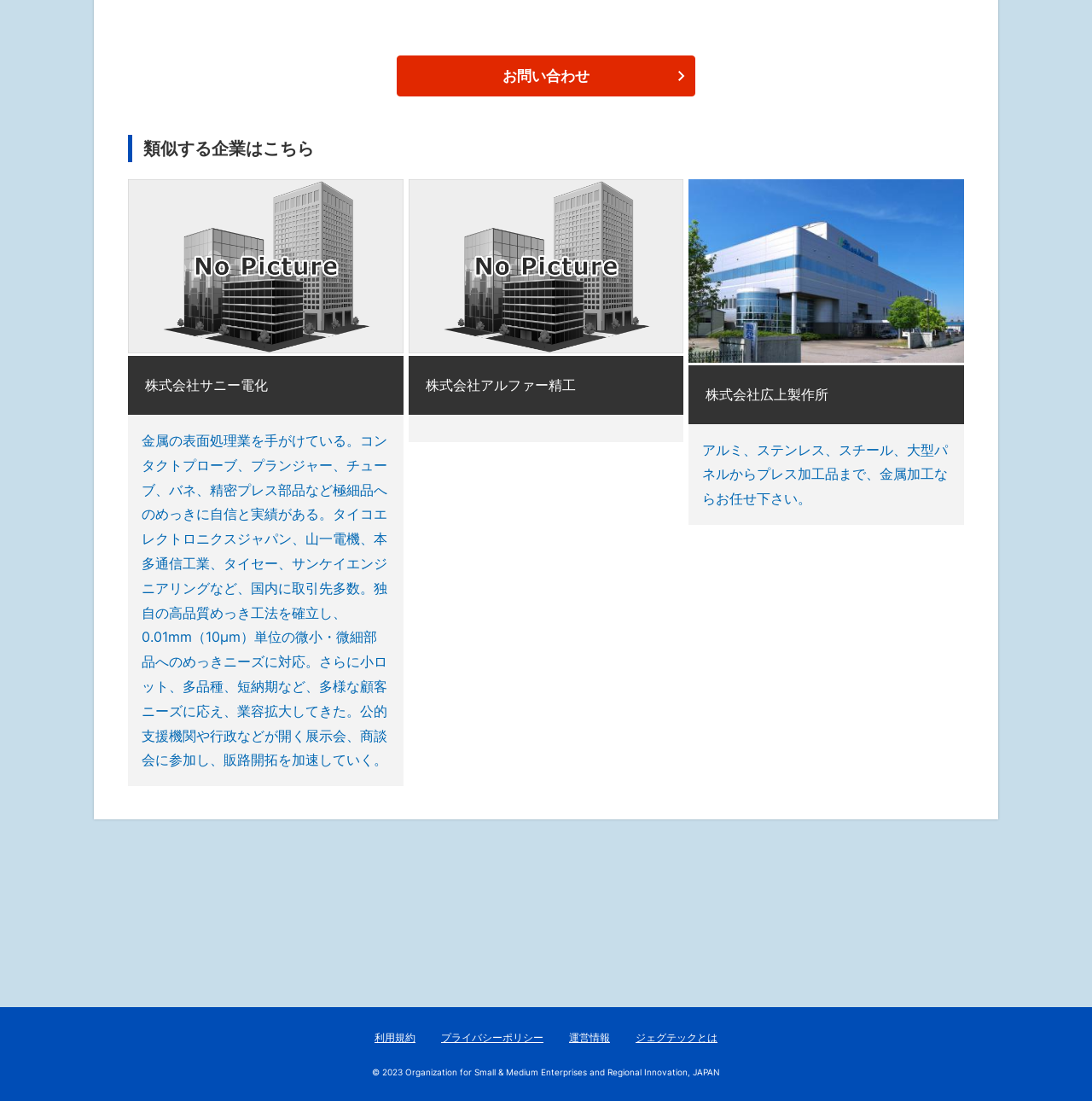Locate the bounding box of the UI element described by: "株式会社広上製作所アルミ、ステンレス、スチール、大型パネルからプレス加工品まで、金属加工ならお任せ下さい。" in the given webpage screenshot.

[0.631, 0.163, 0.883, 0.714]